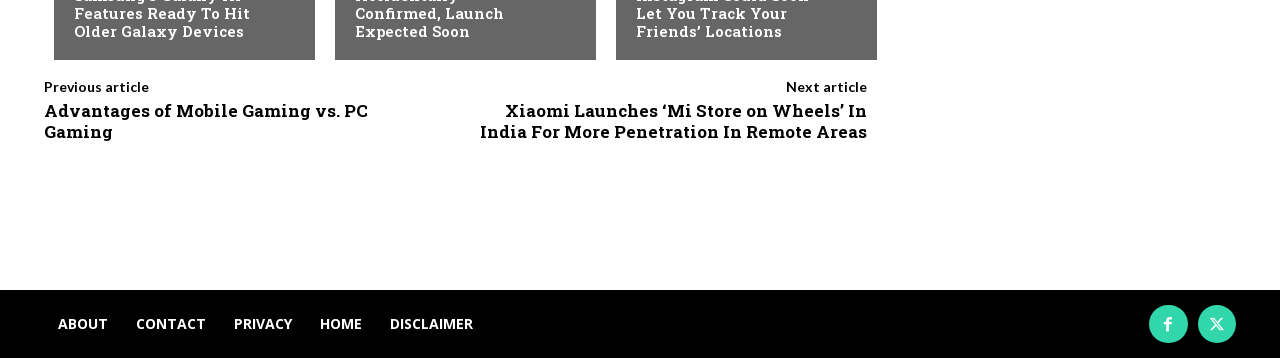Identify the bounding box coordinates for the region of the element that should be clicked to carry out the instruction: "check disclaimer". The bounding box coordinates should be four float numbers between 0 and 1, i.e., [left, top, right, bottom].

[0.294, 0.838, 0.38, 0.972]